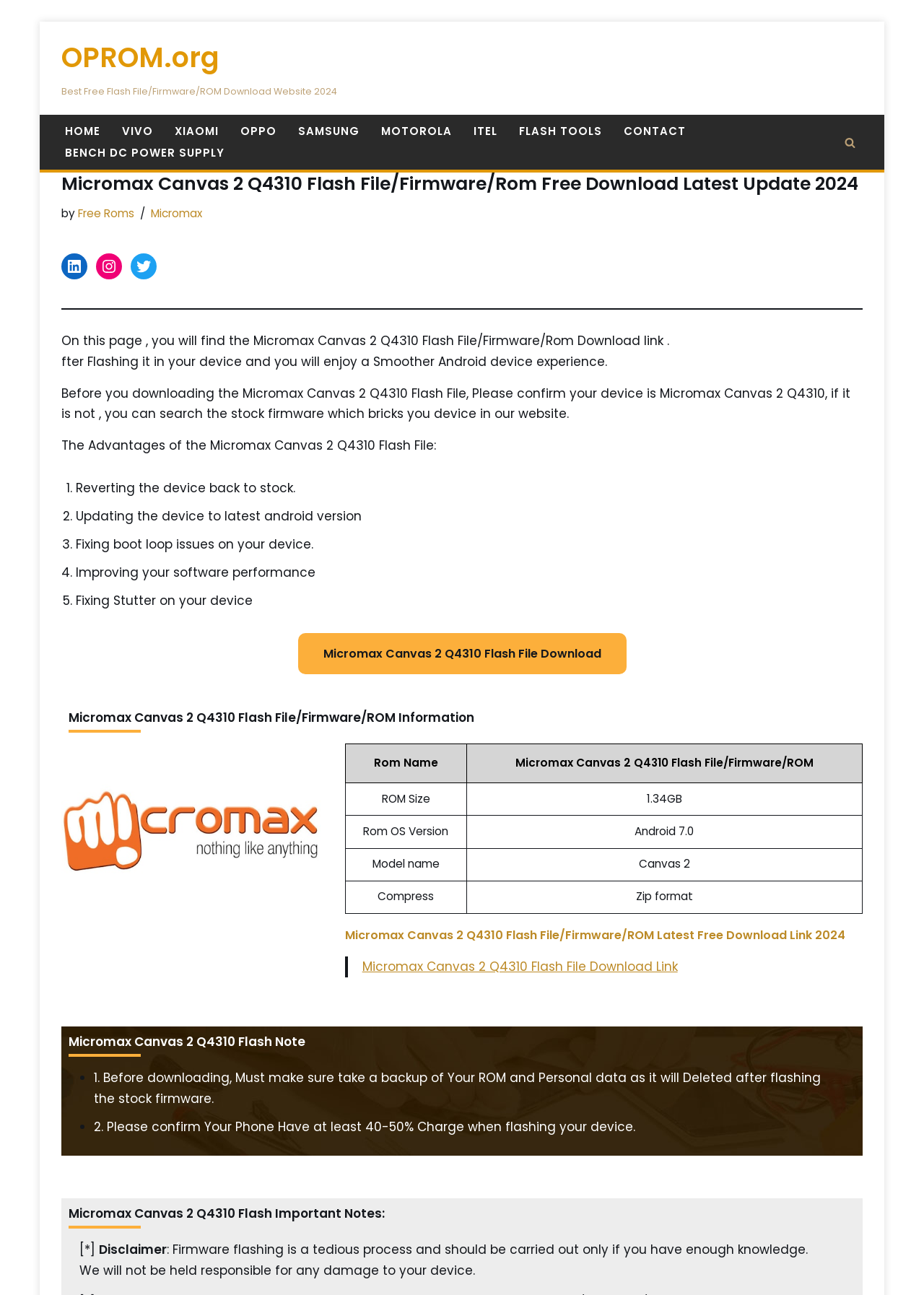Using a single word or phrase, answer the following question: 
What is the name of the device for which the flash file is available?

Micromax Canvas 2 Q4310